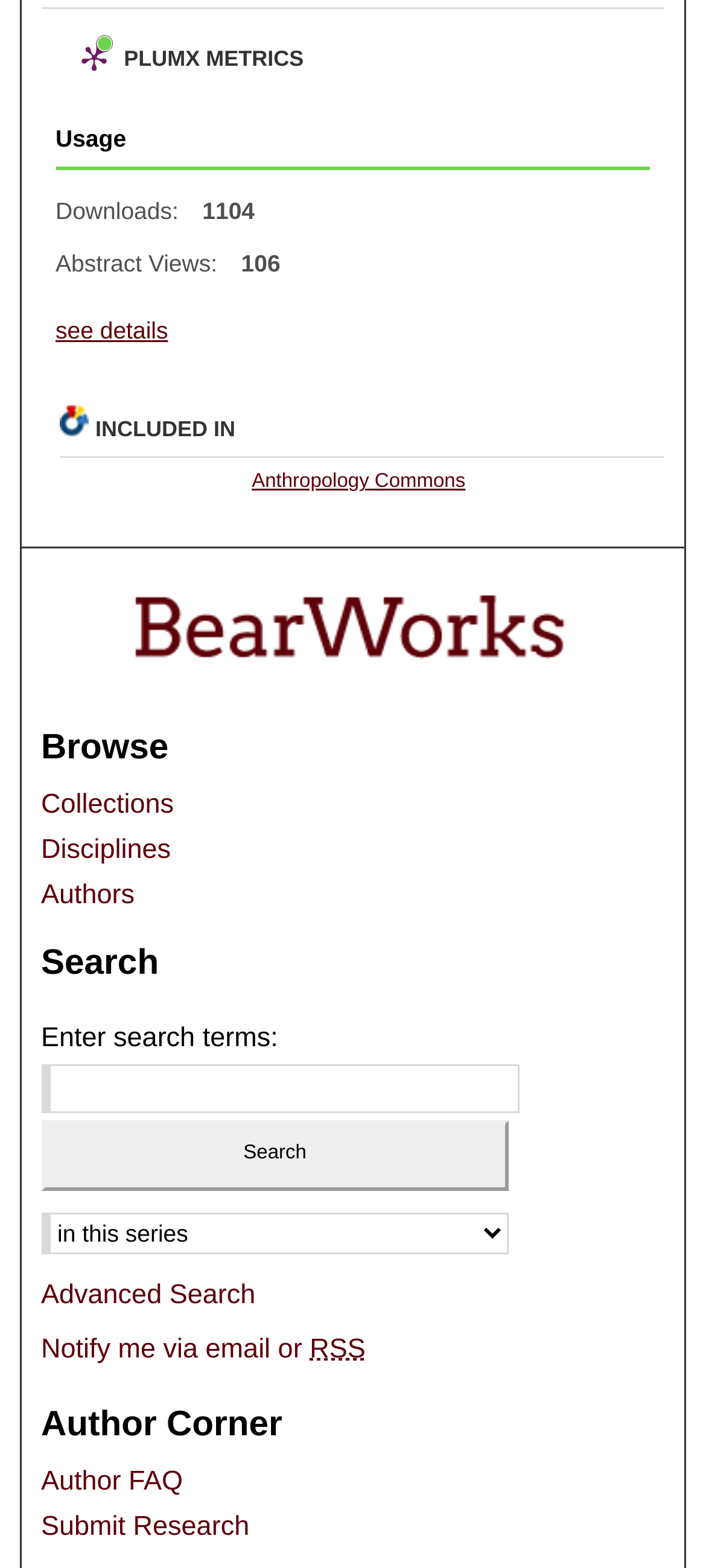What is the alternative to searching?
Refer to the image and give a detailed answer to the query.

I found the answer by looking at the heading 'Browse' on the webpage, which suggests that it is an alternative to searching.